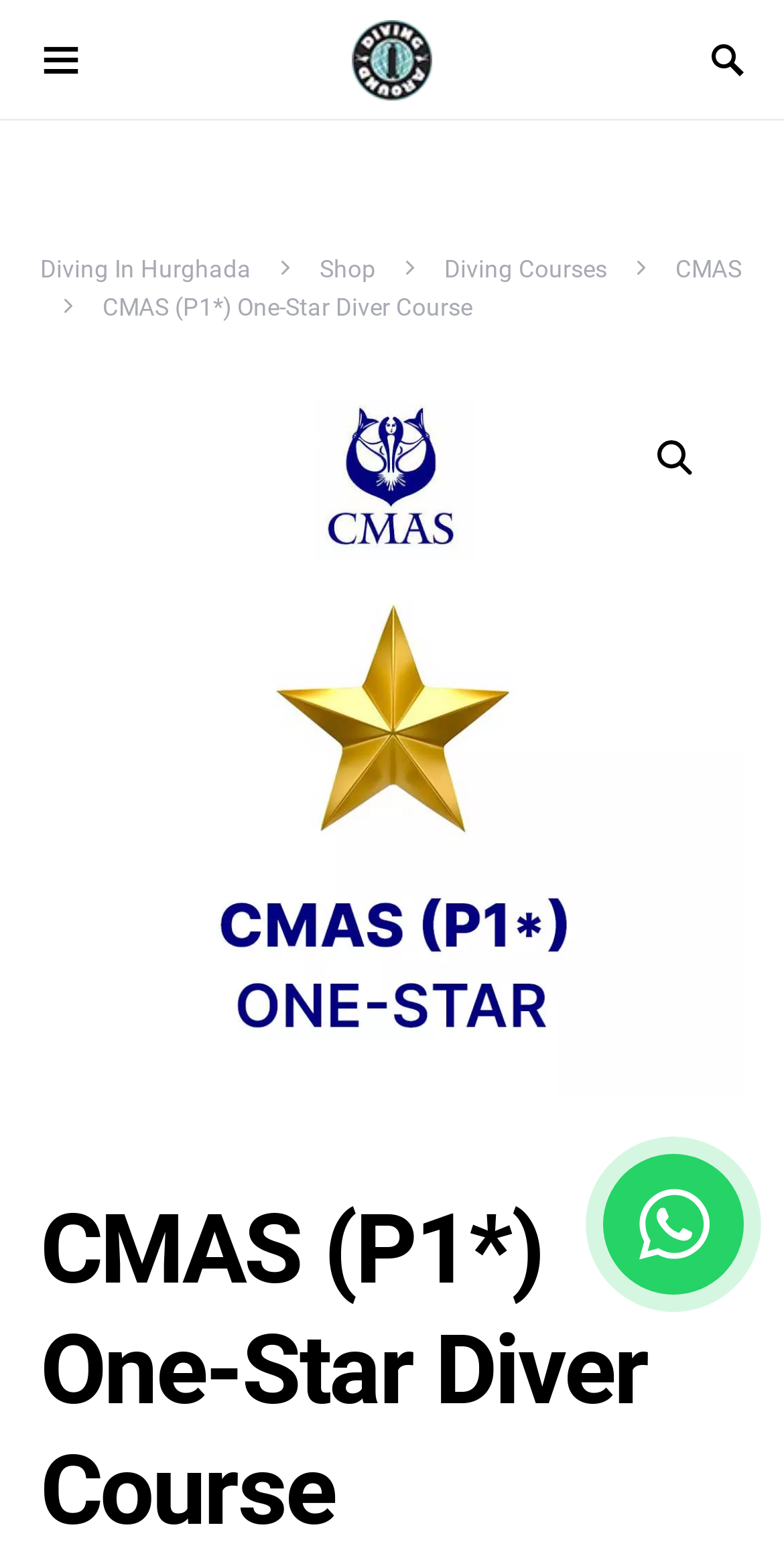What is the purpose of the CMAS course?
Provide a short answer using one word or a brief phrase based on the image.

To get a license to dive to a depth of 20 meters